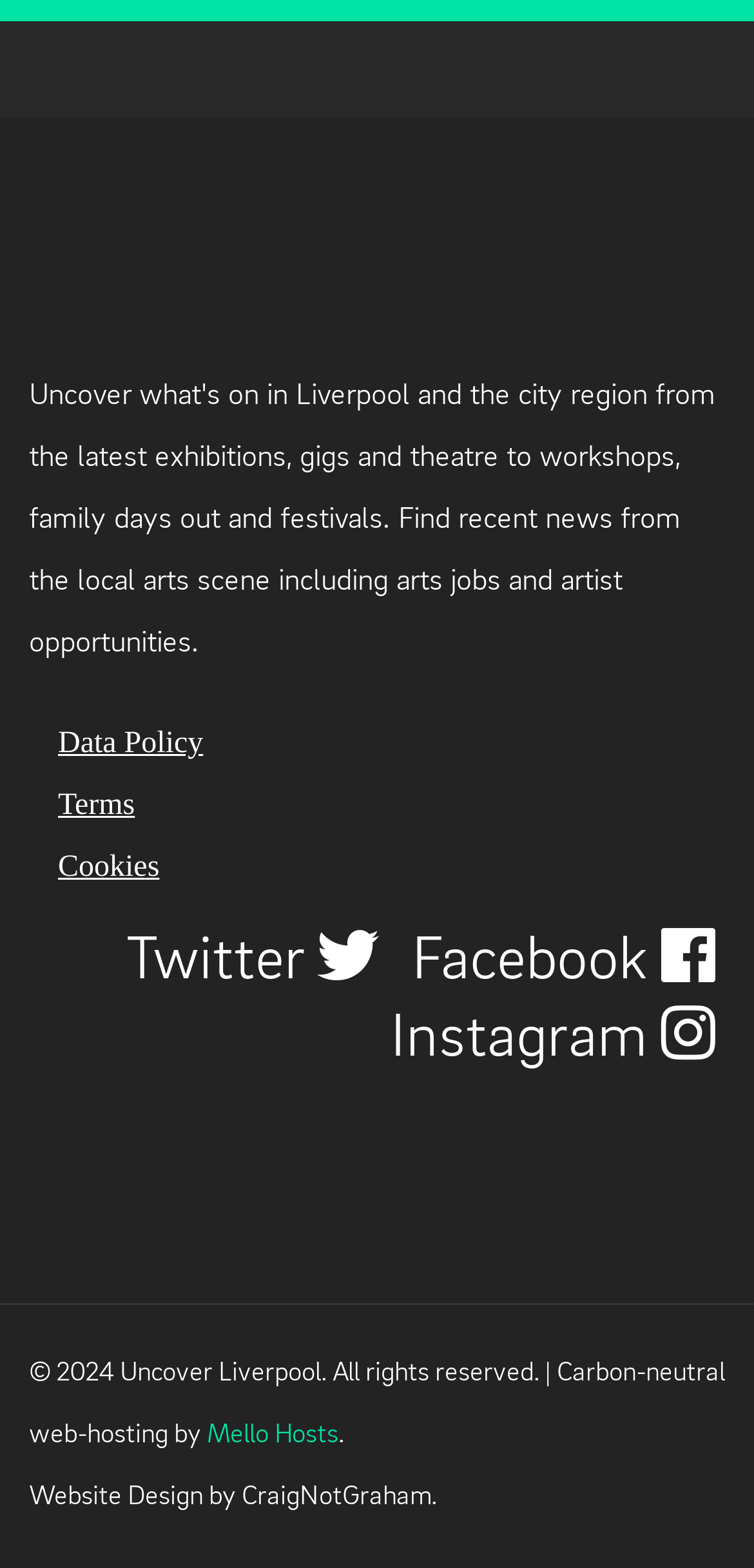Provide a single word or phrase to answer the given question: 
What is the name of the website?

Uncover Liverpool